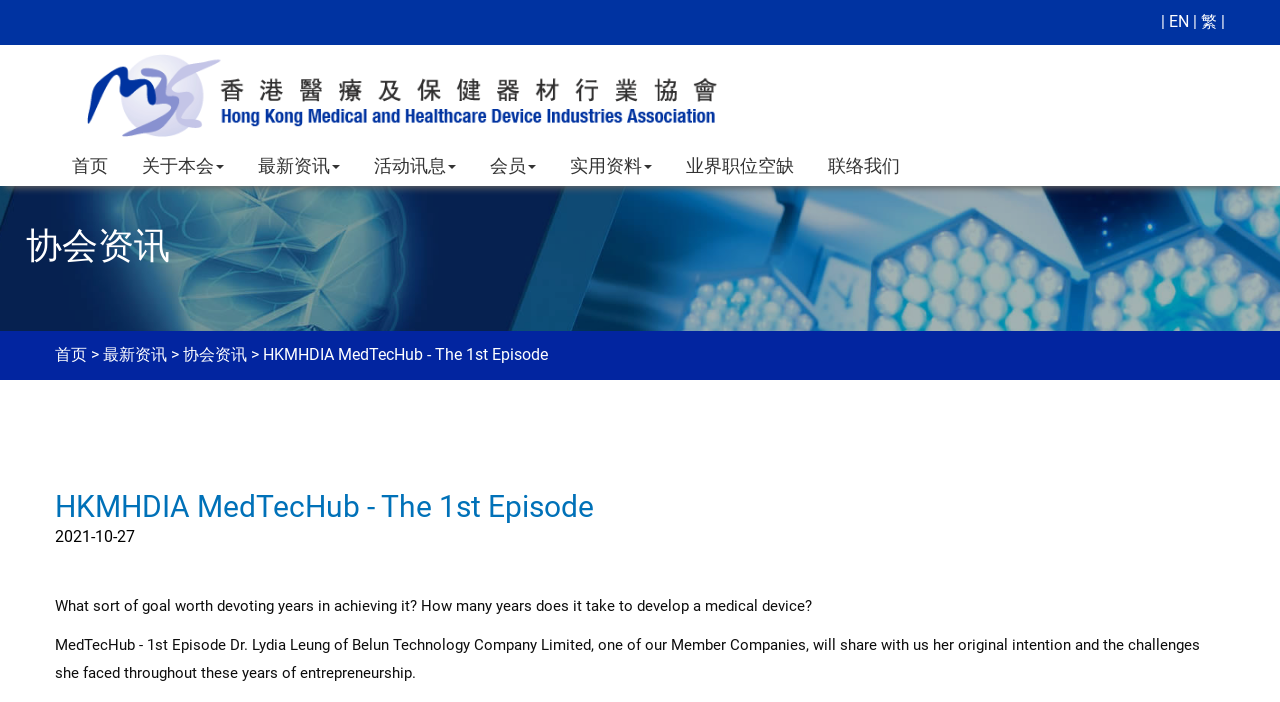What is the name of the hospital authority?
Based on the visual, give a brief answer using one word or a short phrase.

HOSPITAL AUTHORITY